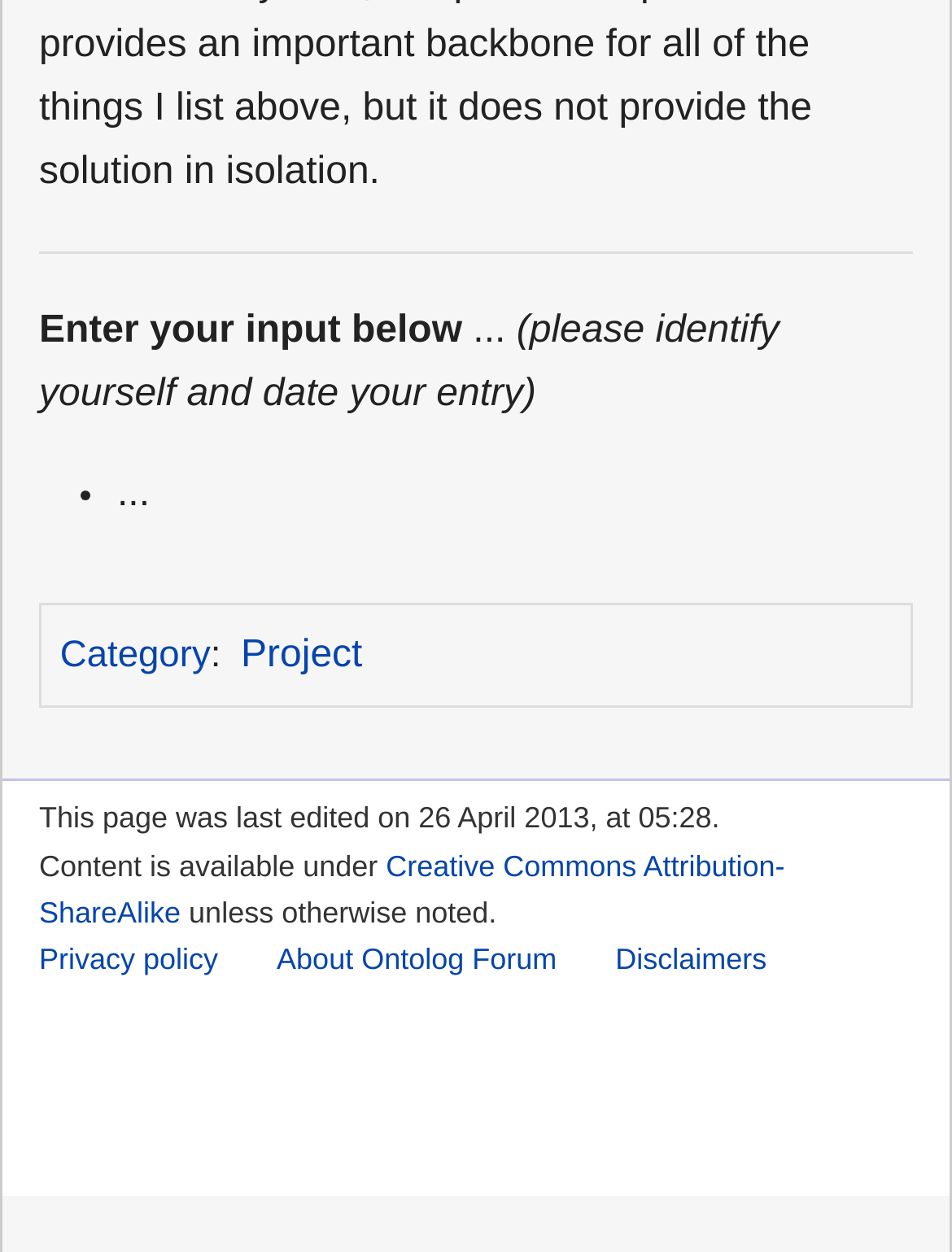How many links are there in the footer section?
Please provide a single word or phrase answer based on the image.

5